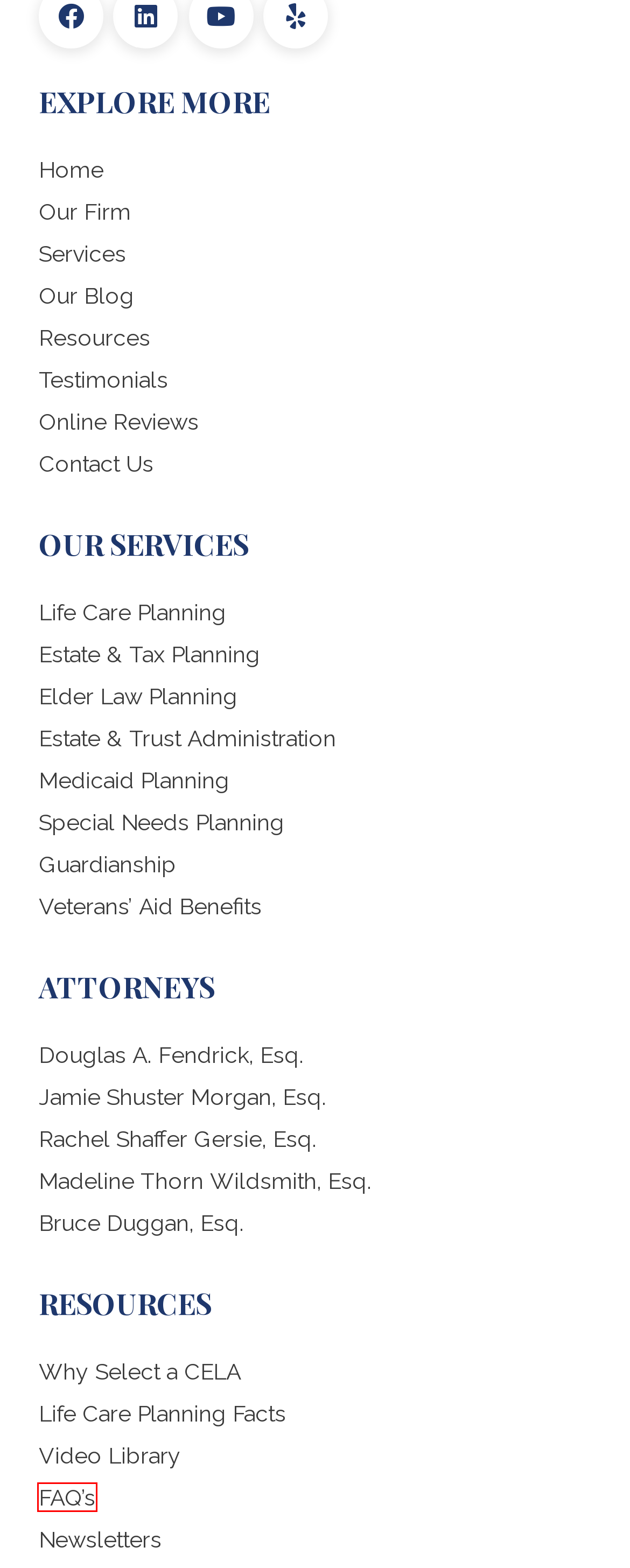You have a screenshot of a webpage with a red bounding box around a UI element. Determine which webpage description best matches the new webpage that results from clicking the element in the bounding box. Here are the candidates:
A. When A Loved One Dies: Life Insurance - Fendrick Morgan
B. Frequently Asked Questions | Estate & Elder Law | Cherry Hill, NJ | Fendrick Morgan
C. Online Reviews | Life Care Planning | Fendrick Morgan Law
D. Veterans' Aid Benefits Attorneys | Cherry Hill, NJ | Fendrick Morgan
E. Rachel Shaffer Gersie, Esq. | Attorney | Cherry Hill, NJ | Fendrick Morgan
F. Life Care Planning | Estate Planning | Cherry Hill, NJ | Fendrick Morgan
G. Our Law Firm | Elder Law Attorneys | Cherry Hill, NJ | Fendrick Morgan
H. Madeline Thorn Wildsmith, Esq. | Cherry Hill, NJ | Fendrick Morgan

B